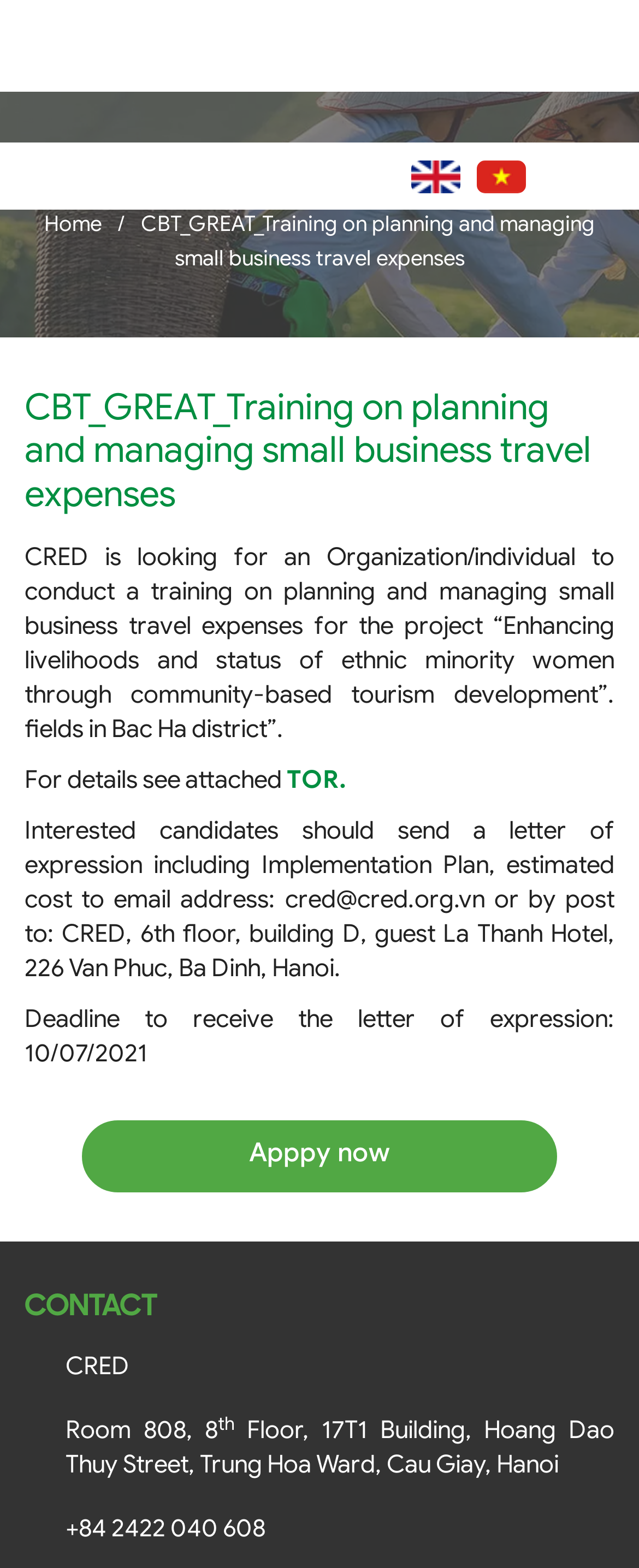Please identify the bounding box coordinates of the element that needs to be clicked to execute the following command: "Click the Home link". Provide the bounding box using four float numbers between 0 and 1, formatted as [left, top, right, bottom].

[0.0, 0.0, 0.667, 0.054]